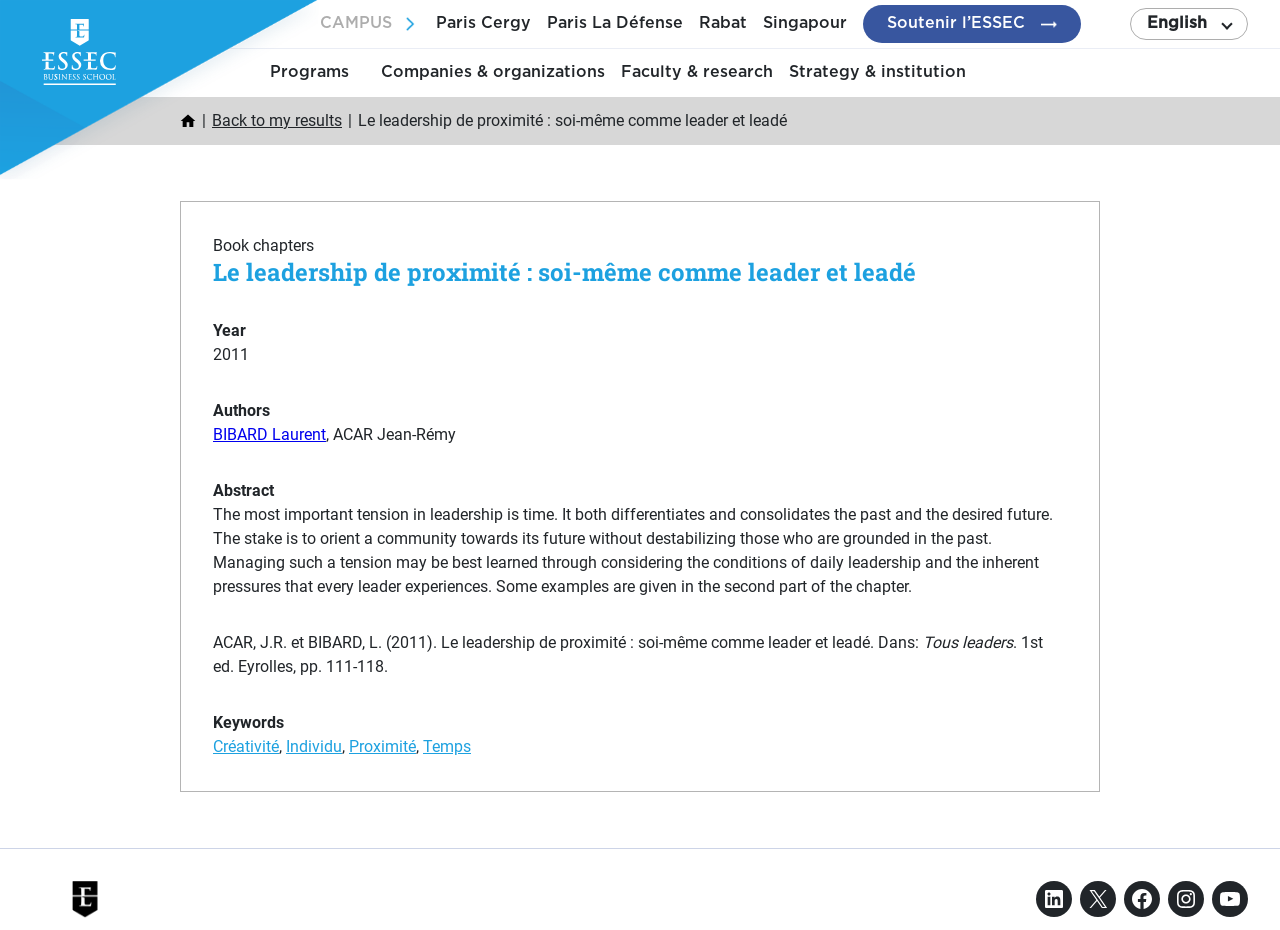Locate the UI element described by Strategy & institution in the provided webpage screenshot. Return the bounding box coordinates in the format (top-left x, top-left y, bottom-right x, bottom-right y), ensuring all values are between 0 and 1.

[0.616, 0.067, 0.755, 0.09]